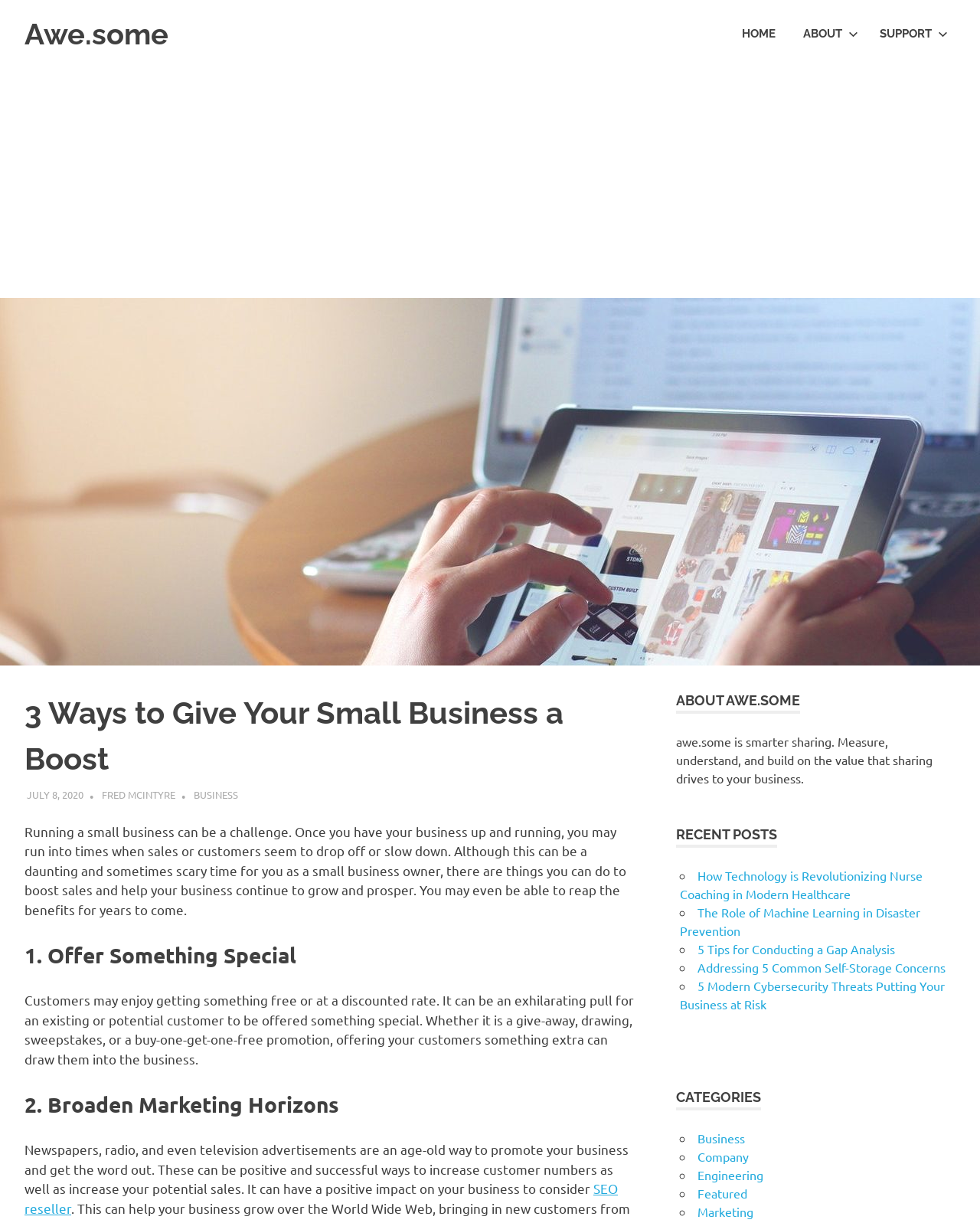Identify the webpage's primary heading and generate its text.

3 Ways to Give Your Small Business a Boost